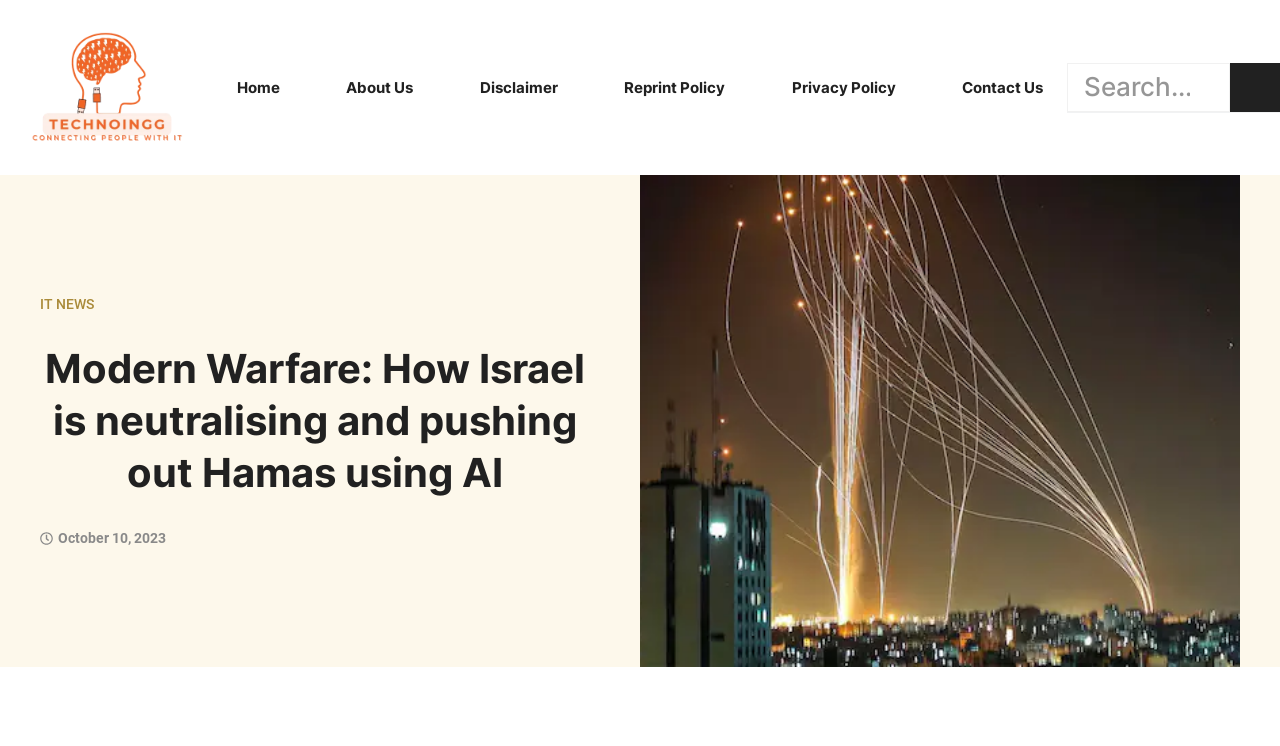Please identify the bounding box coordinates of the clickable region that I should interact with to perform the following instruction: "Read about disclaimer". The coordinates should be expressed as four float numbers between 0 and 1, i.e., [left, top, right, bottom].

[0.357, 0.087, 0.454, 0.148]